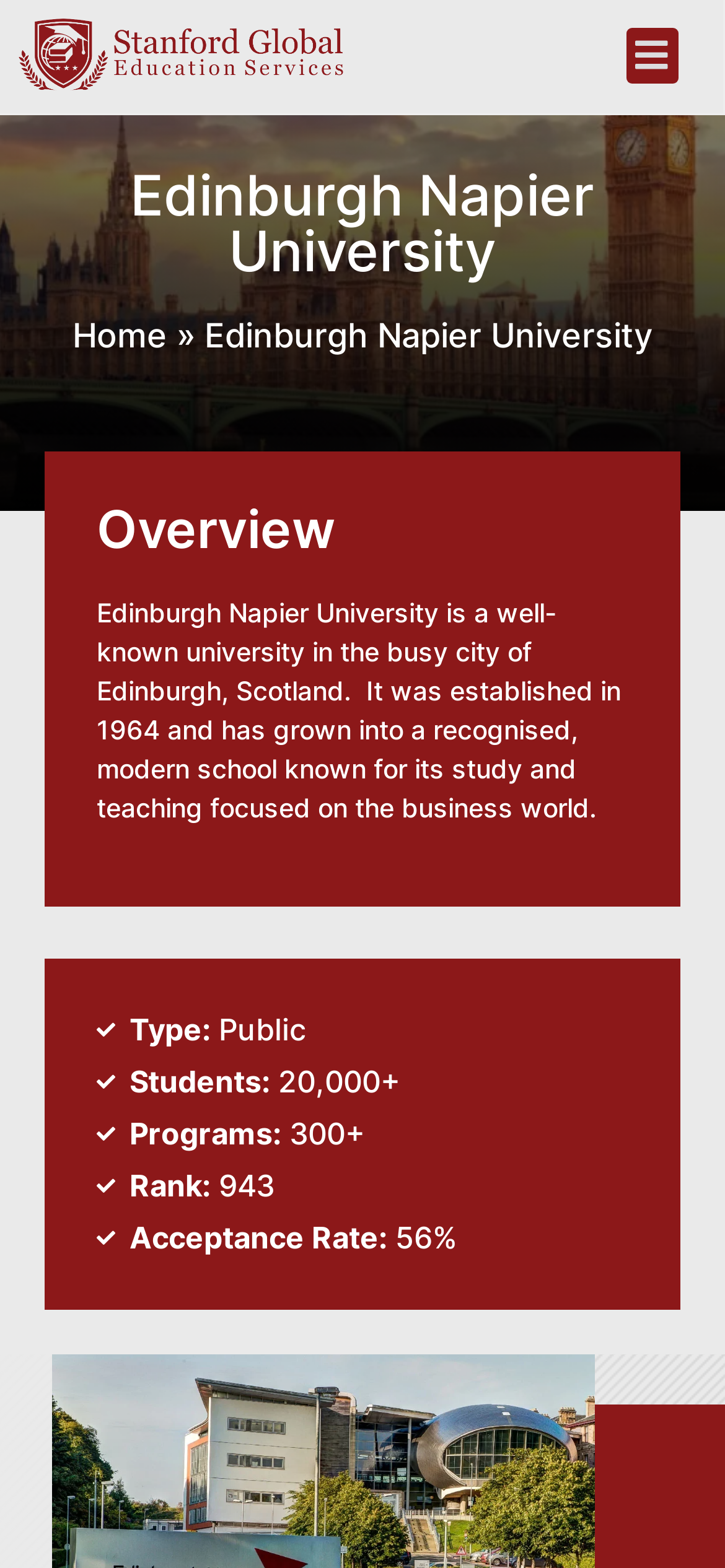Answer in one word or a short phrase: 
How many students are there in the university?

20,000+